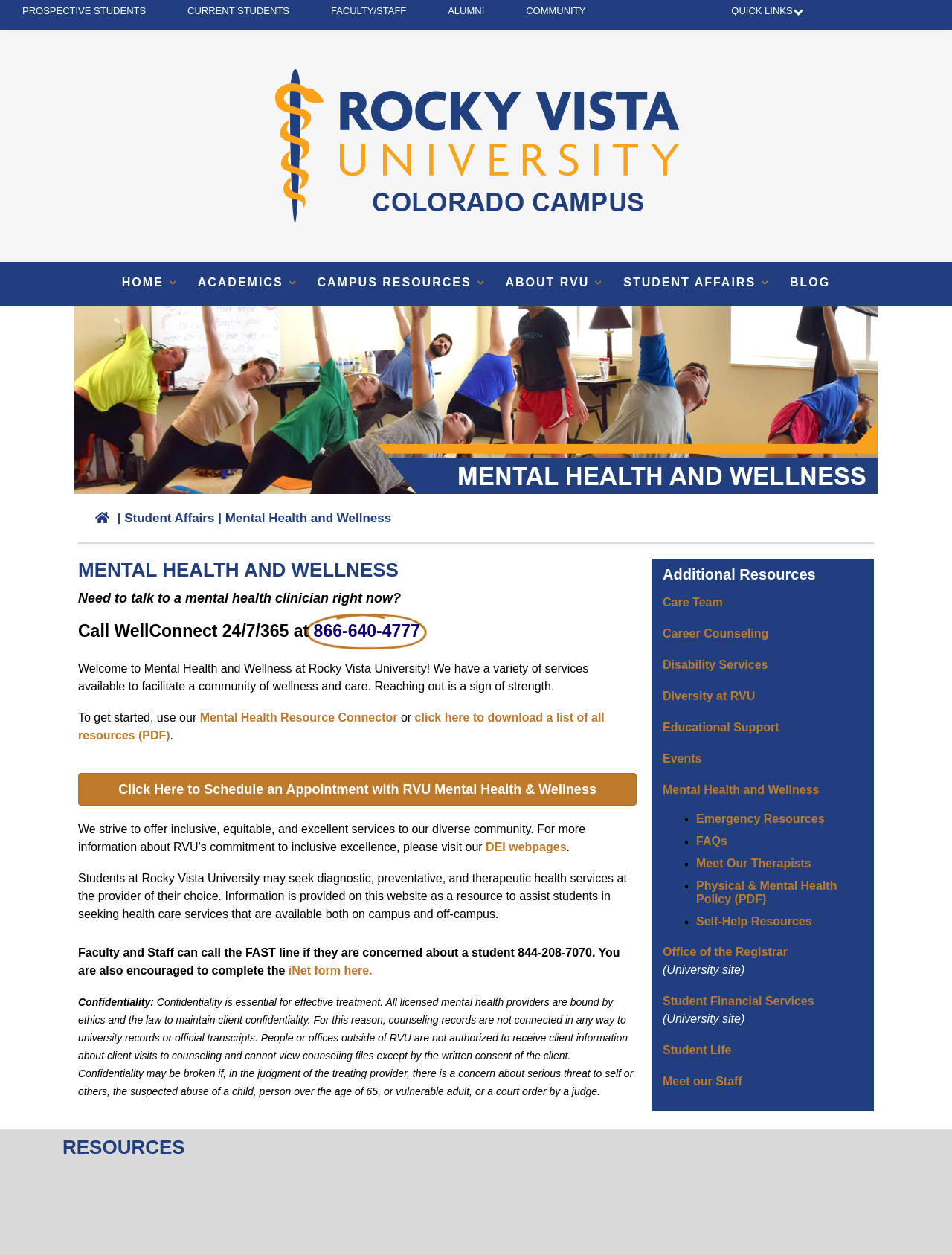Locate the bounding box coordinates of the element you need to click to accomplish the task described by this instruction: "Click the Mental Health Resource Connector".

[0.21, 0.566, 0.418, 0.577]